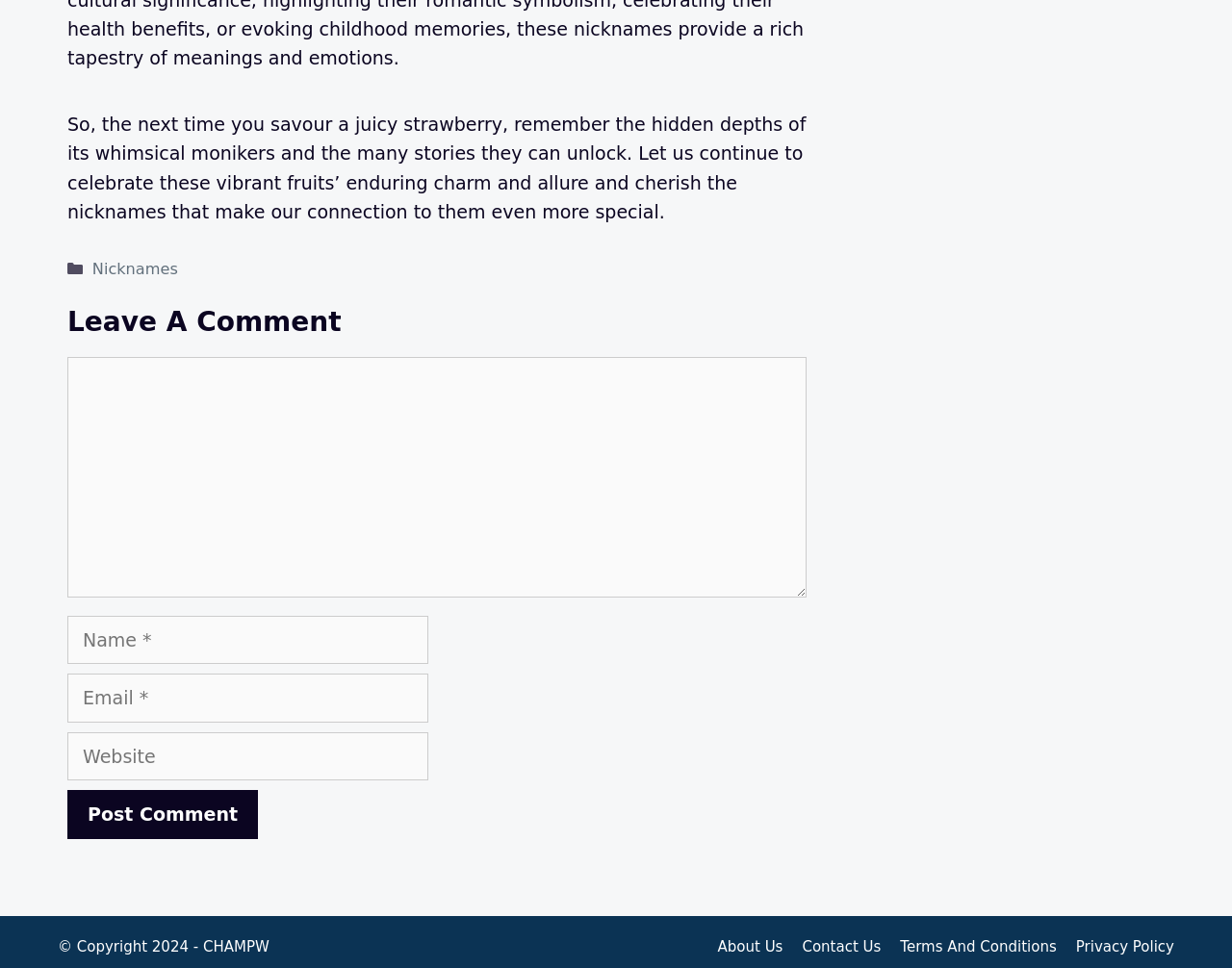Please reply with a single word or brief phrase to the question: 
What is the copyright year?

2024